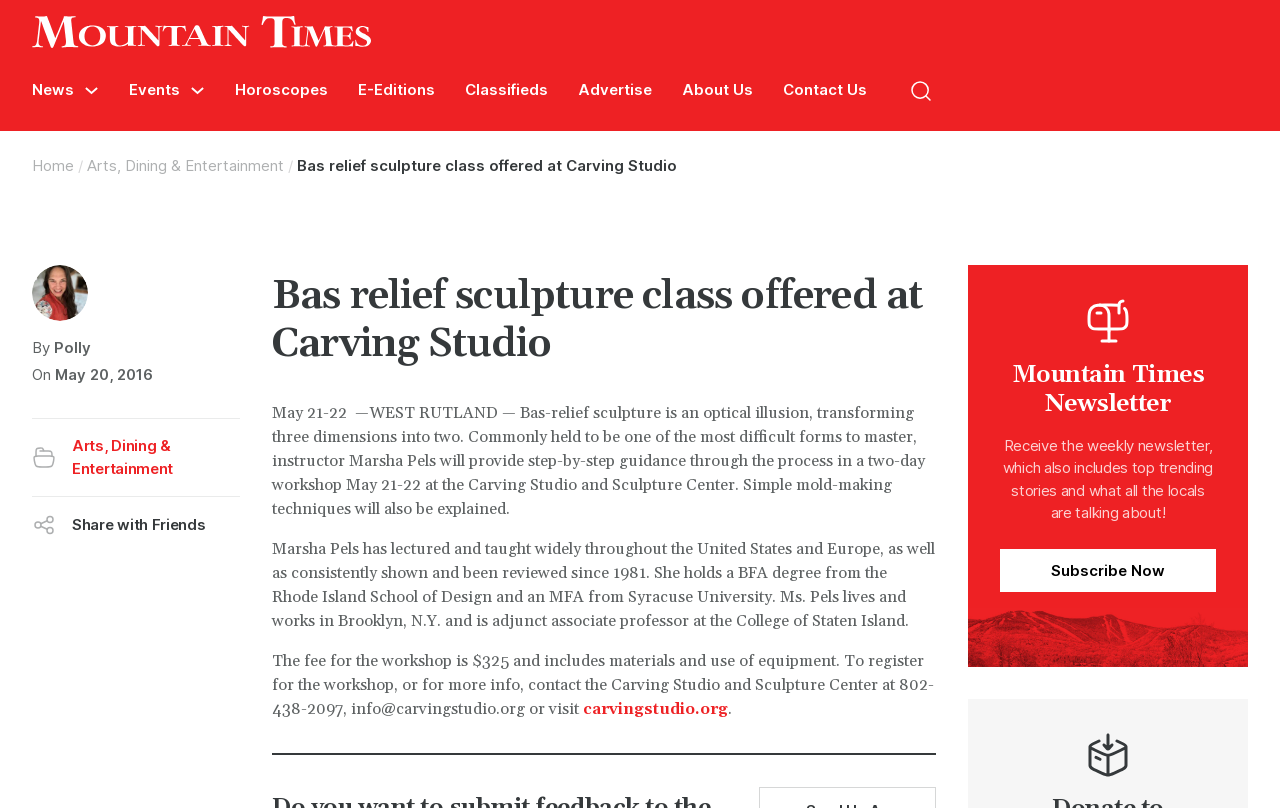Pinpoint the bounding box coordinates of the area that should be clicked to complete the following instruction: "Visit Carving Studio website". The coordinates must be given as four float numbers between 0 and 1, i.e., [left, top, right, bottom].

[0.455, 0.865, 0.569, 0.89]